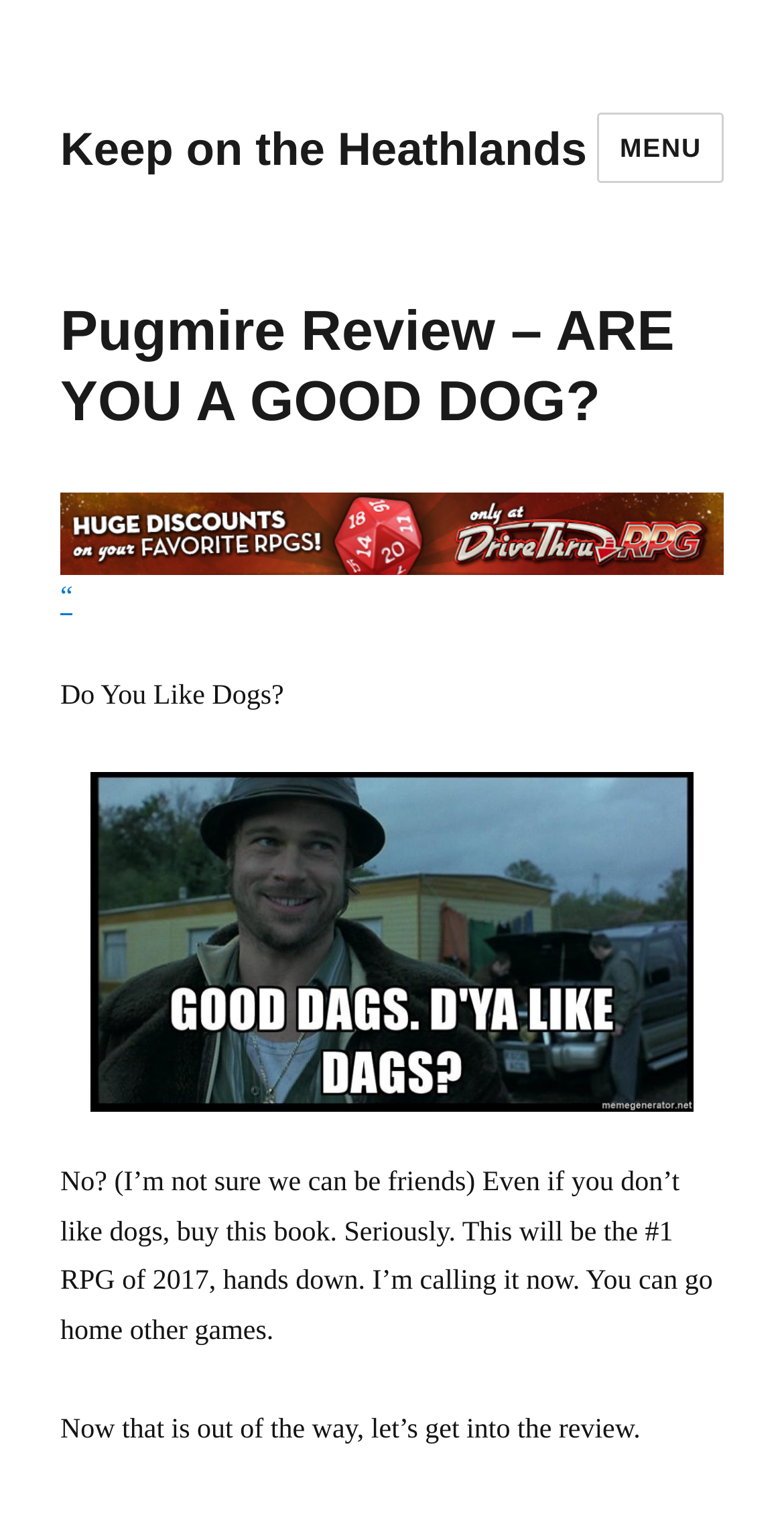How many paragraphs of text are there?
Refer to the image and provide a concise answer in one word or phrase.

3